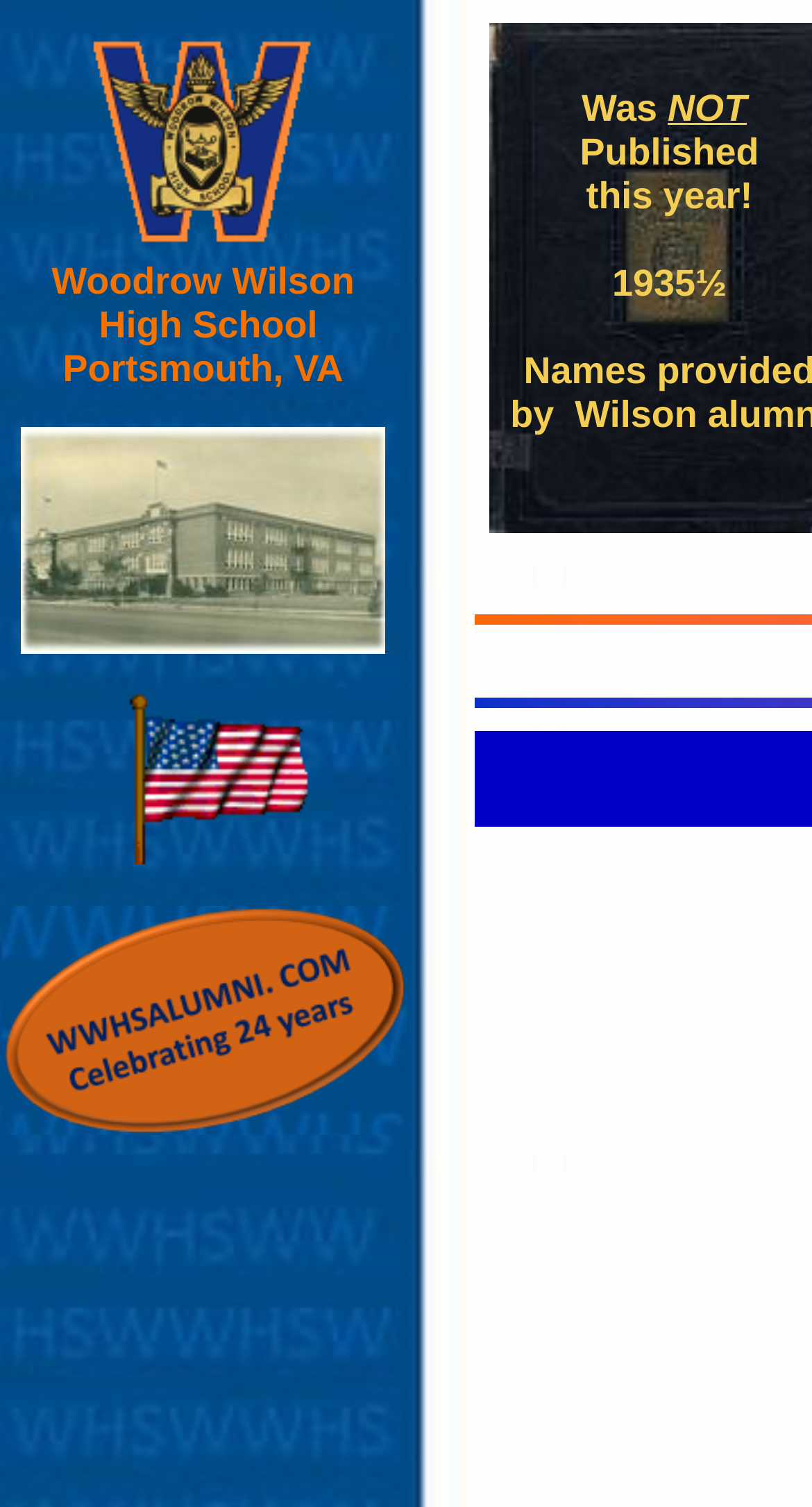Give a succinct answer to this question in a single word or phrase: 
What is the phrase written in bold font?

NOT